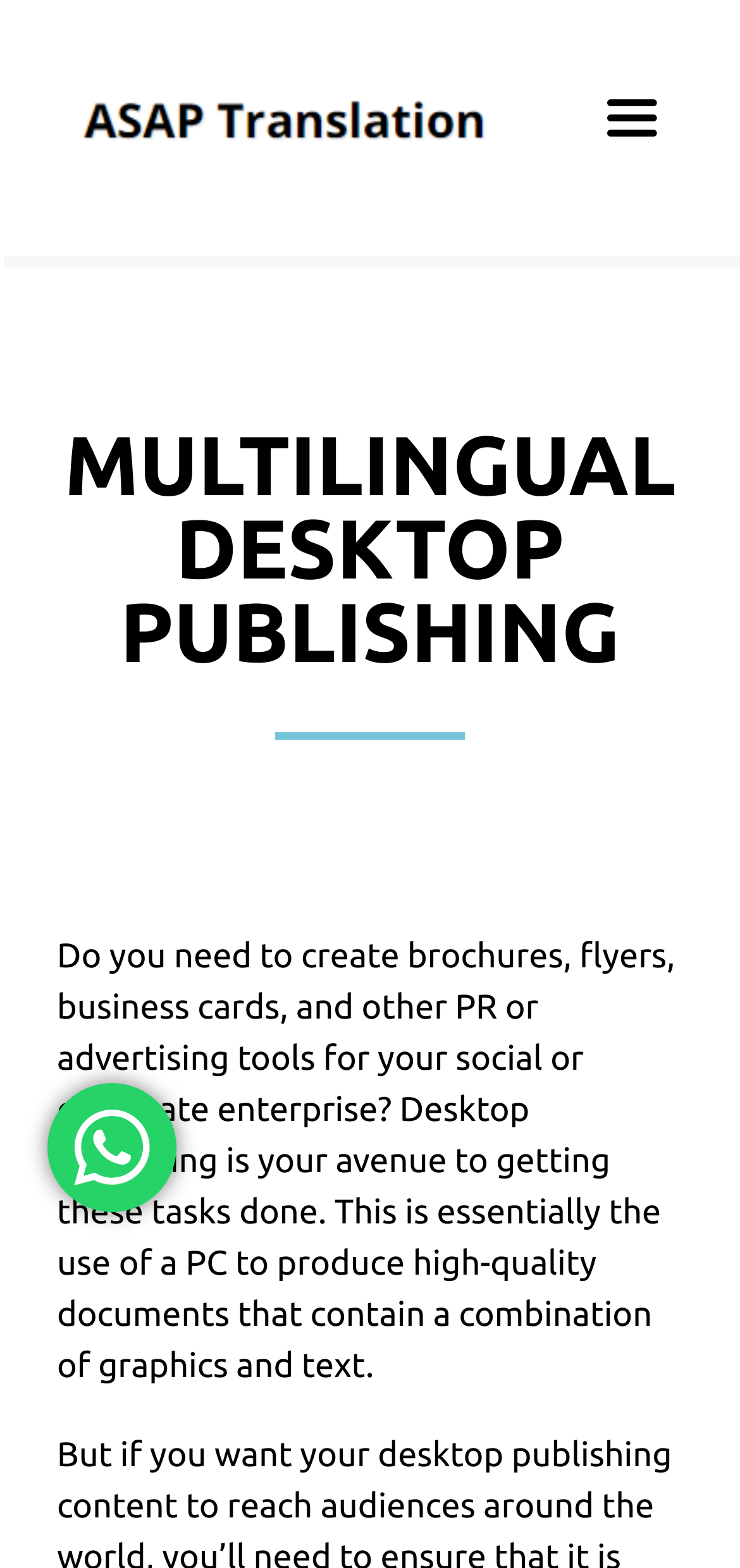Identify the bounding box coordinates for the UI element described as follows: Toggle Navigation. Use the format (top-left x, top-left y, bottom-right x, bottom-right y) and ensure all values are floating point numbers between 0 and 1.

[0.769, 0.048, 0.923, 0.101]